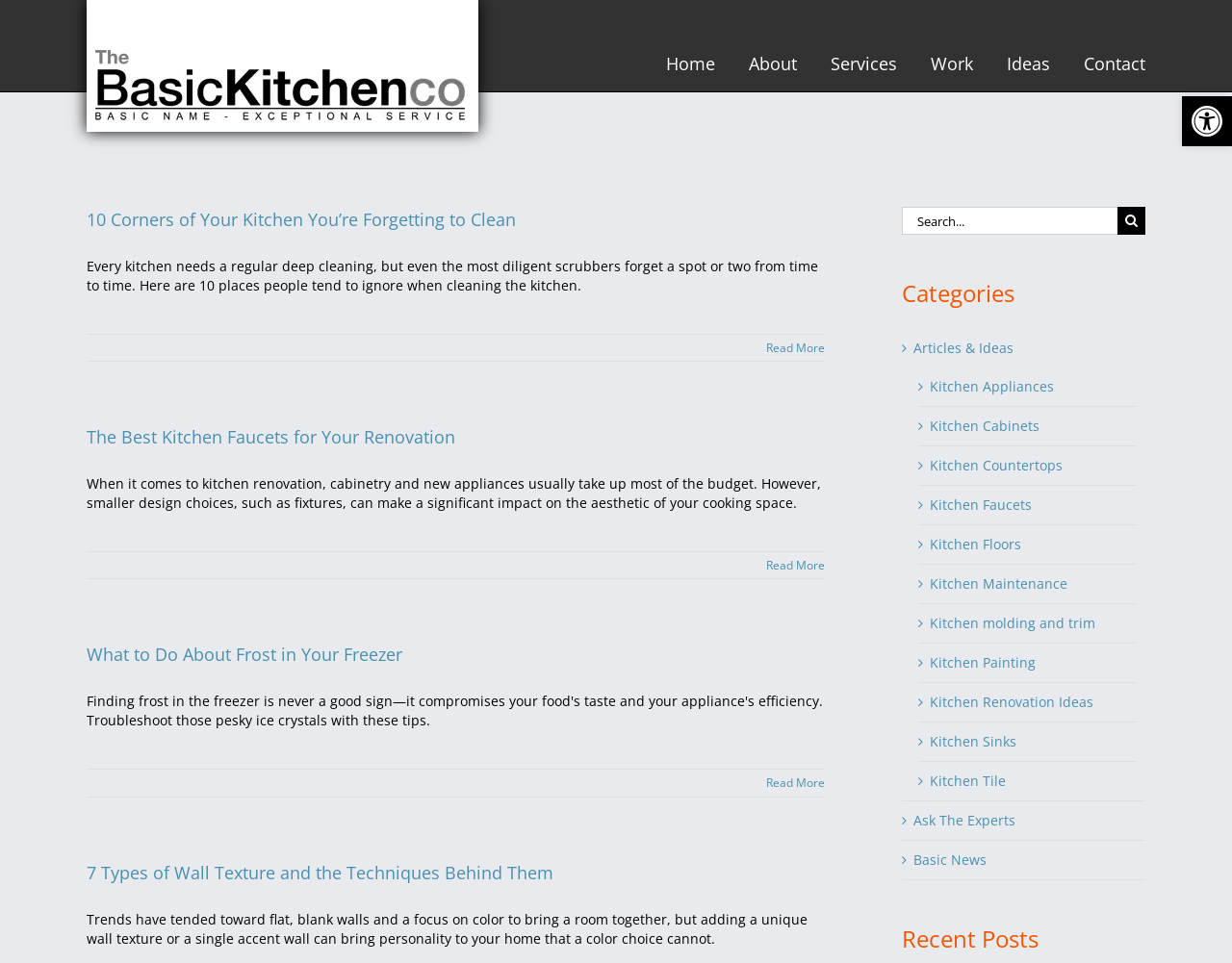Specify the bounding box coordinates of the area that needs to be clicked to achieve the following instruction: "Follow ArtRabbit on social media".

None